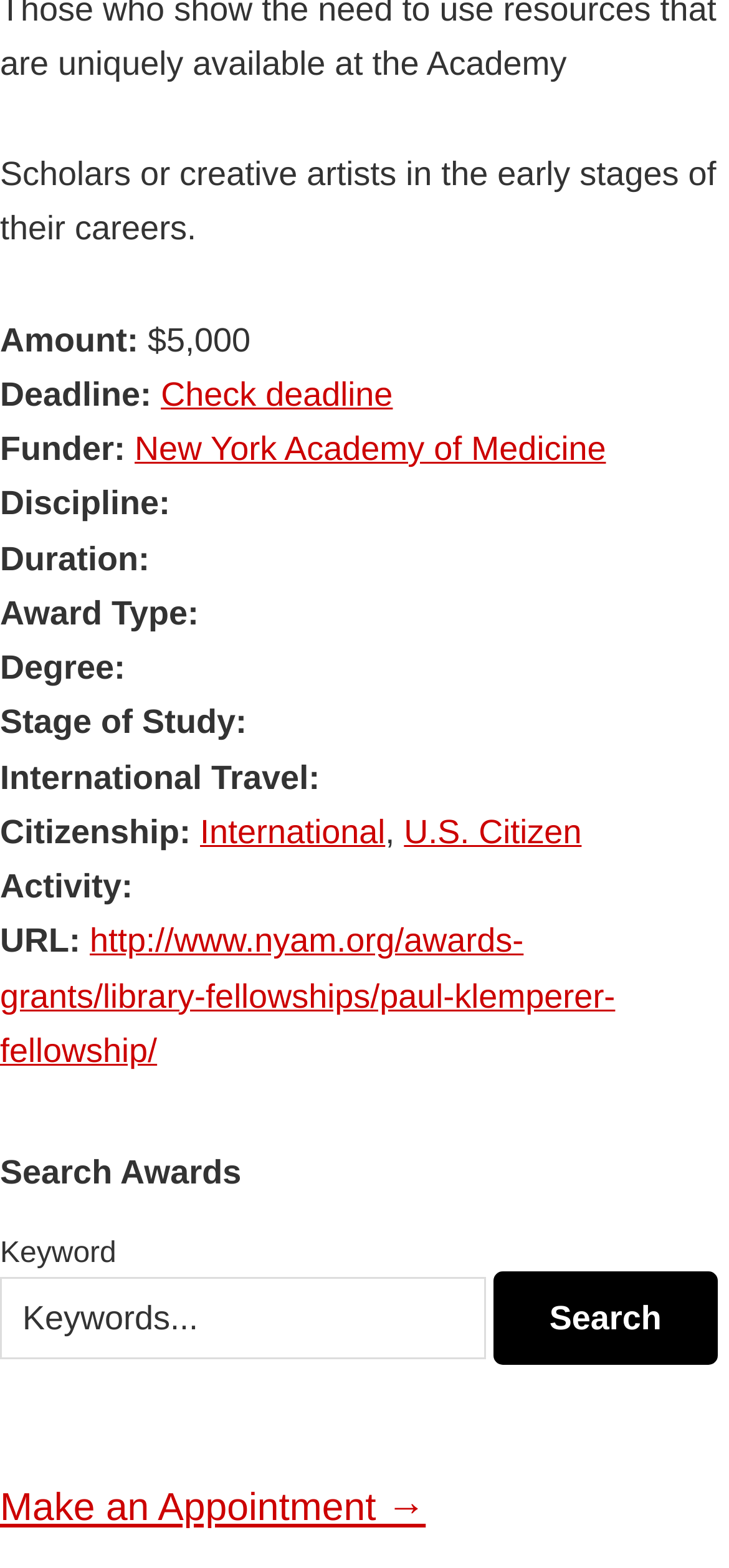Locate the UI element described as follows: "http://www.nyam.org/awards-grants/library-fellowships/paul-klemperer-fellowship/". Return the bounding box coordinates as four float numbers between 0 and 1 in the order [left, top, right, bottom].

[0.0, 0.588, 0.844, 0.682]